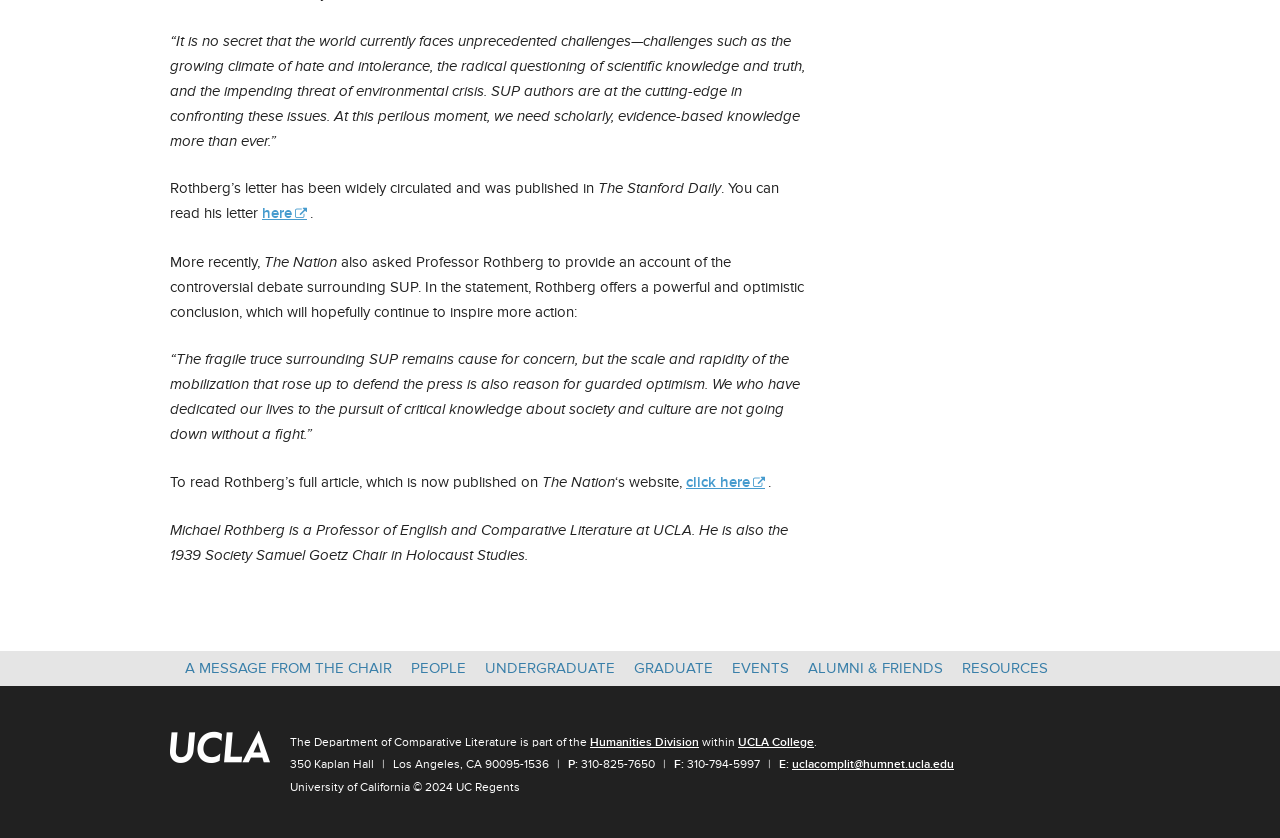Provide a brief response to the question below using one word or phrase:
What is the email address of the department?

uclacomplit@humnet.ucla.edu